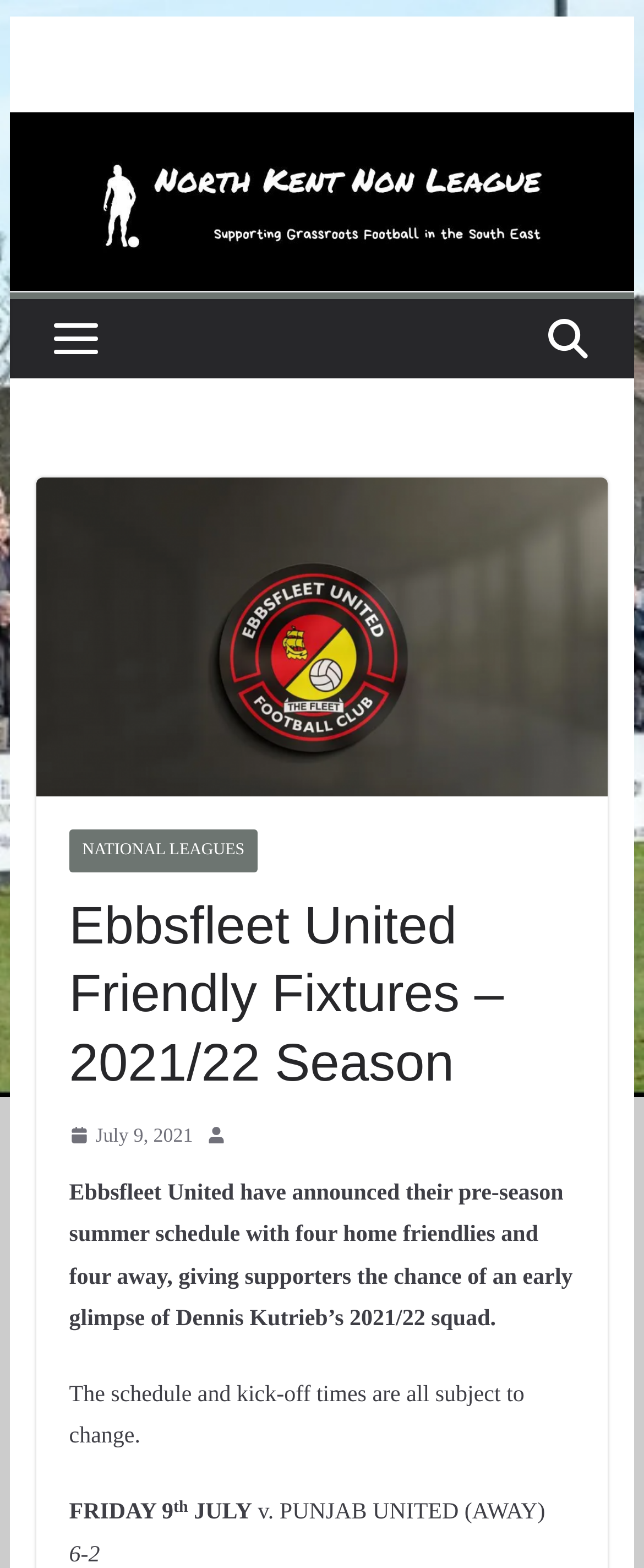Answer the question with a brief word or phrase:
What is the name of the opponent in the first friendly match?

Punjab United